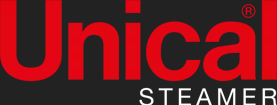What does Unical specialize in producing?
Refer to the image and provide a concise answer in one word or phrase.

industrial boilers